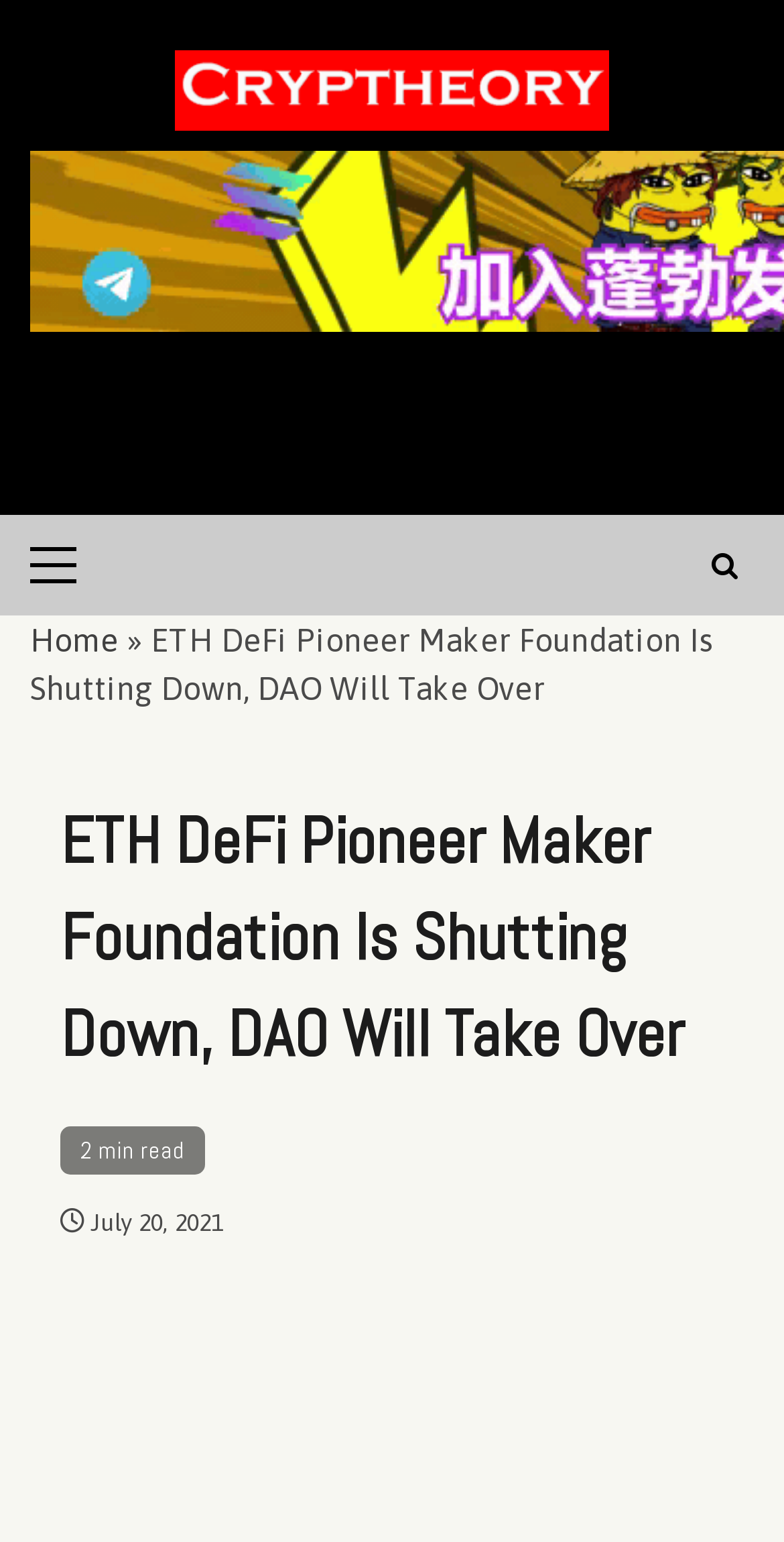When was the current article published?
Craft a detailed and extensive response to the question.

The publication date of the current article is mentioned below the title, which says 'July 20, 2021'.